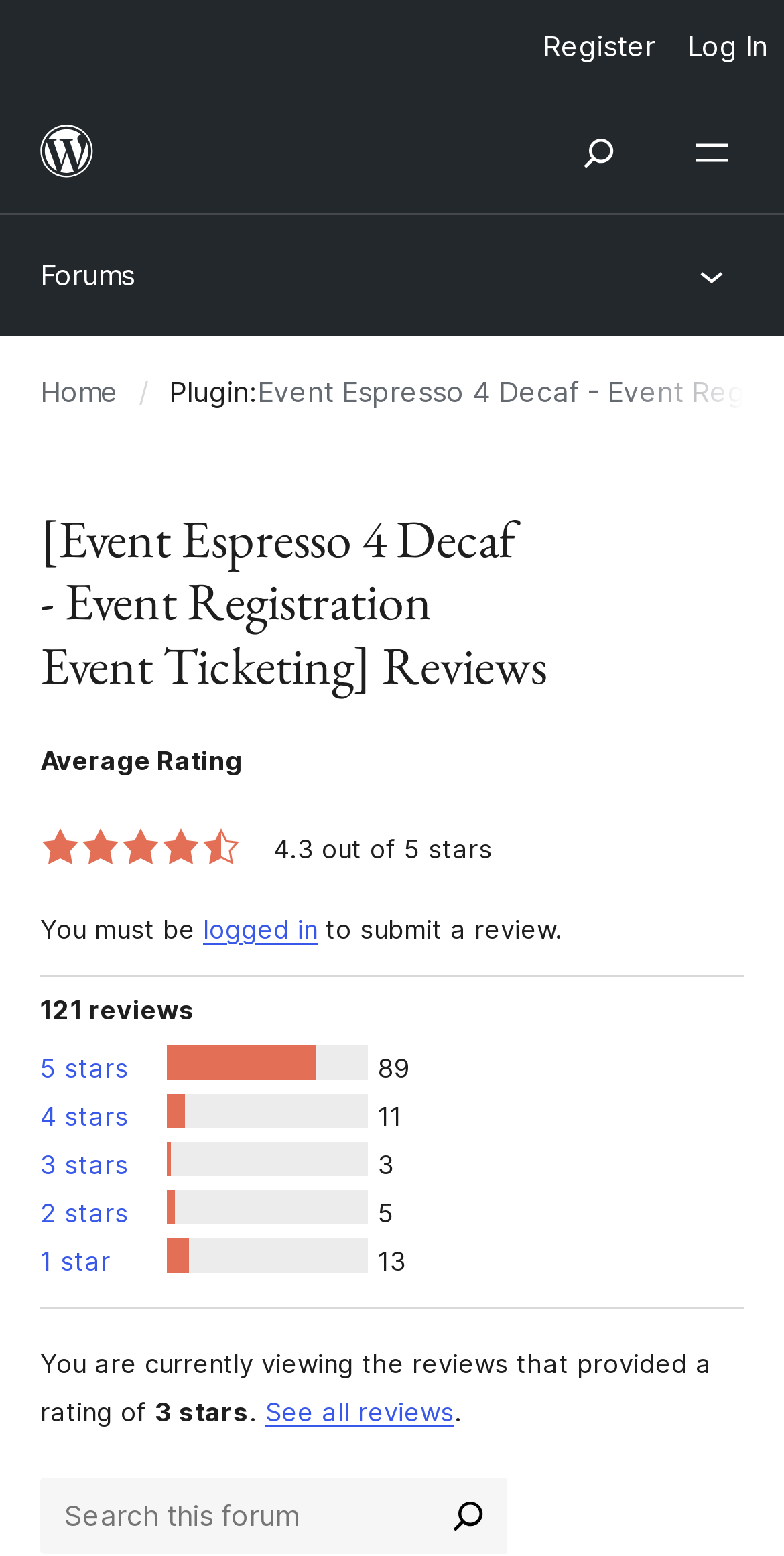Bounding box coordinates should be in the format (top-left x, top-left y, bottom-right x, bottom-right y) and all values should be floating point numbers between 0 and 1. Determine the bounding box coordinate for the UI element described as: Forums

[0.038, 0.159, 0.185, 0.194]